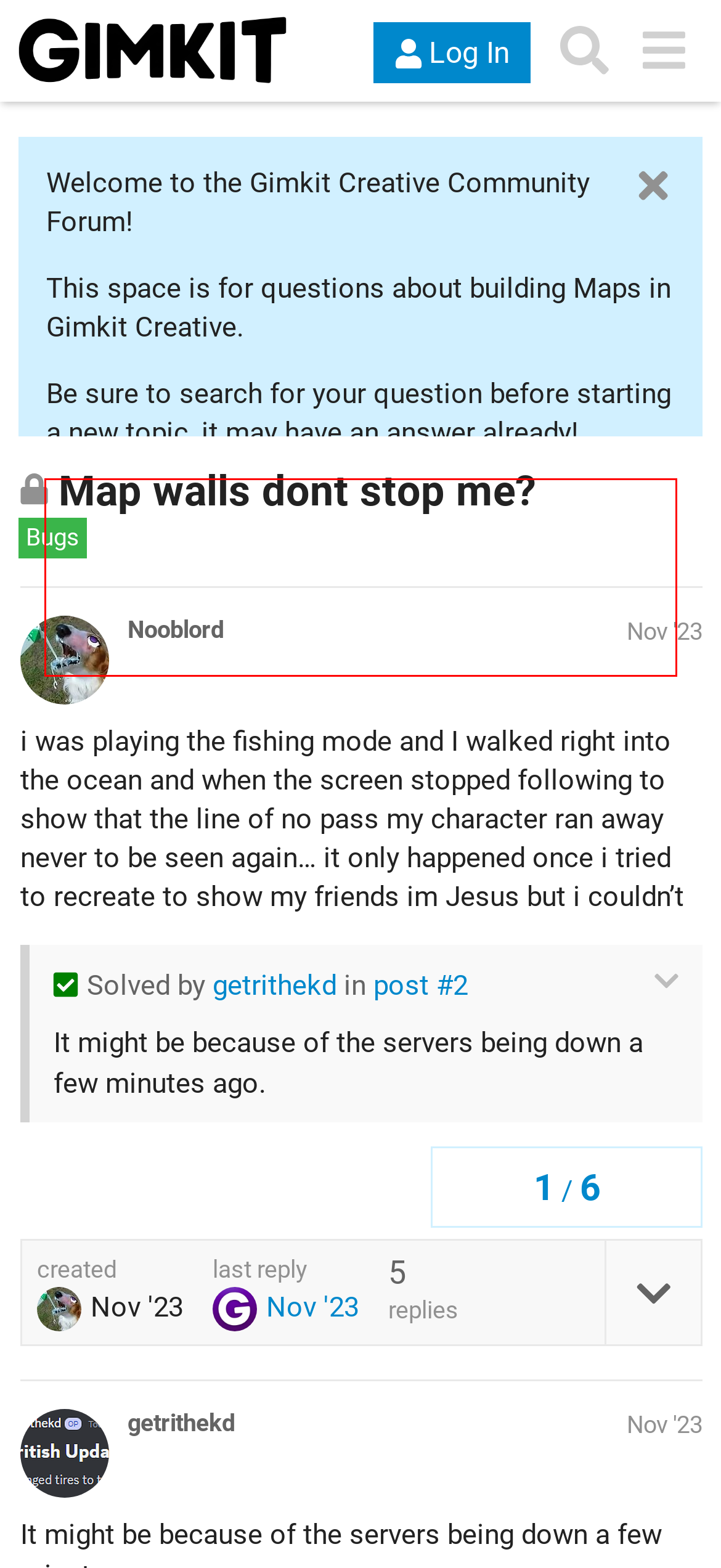Identify the text inside the red bounding box on the provided webpage screenshot by performing OCR.

This forum is not for chatting, asking when new features will be available, product suggestions, or sharing links to your maps or live games. Topics and posts that aren’t about building with Gimkit Creative will be removed.